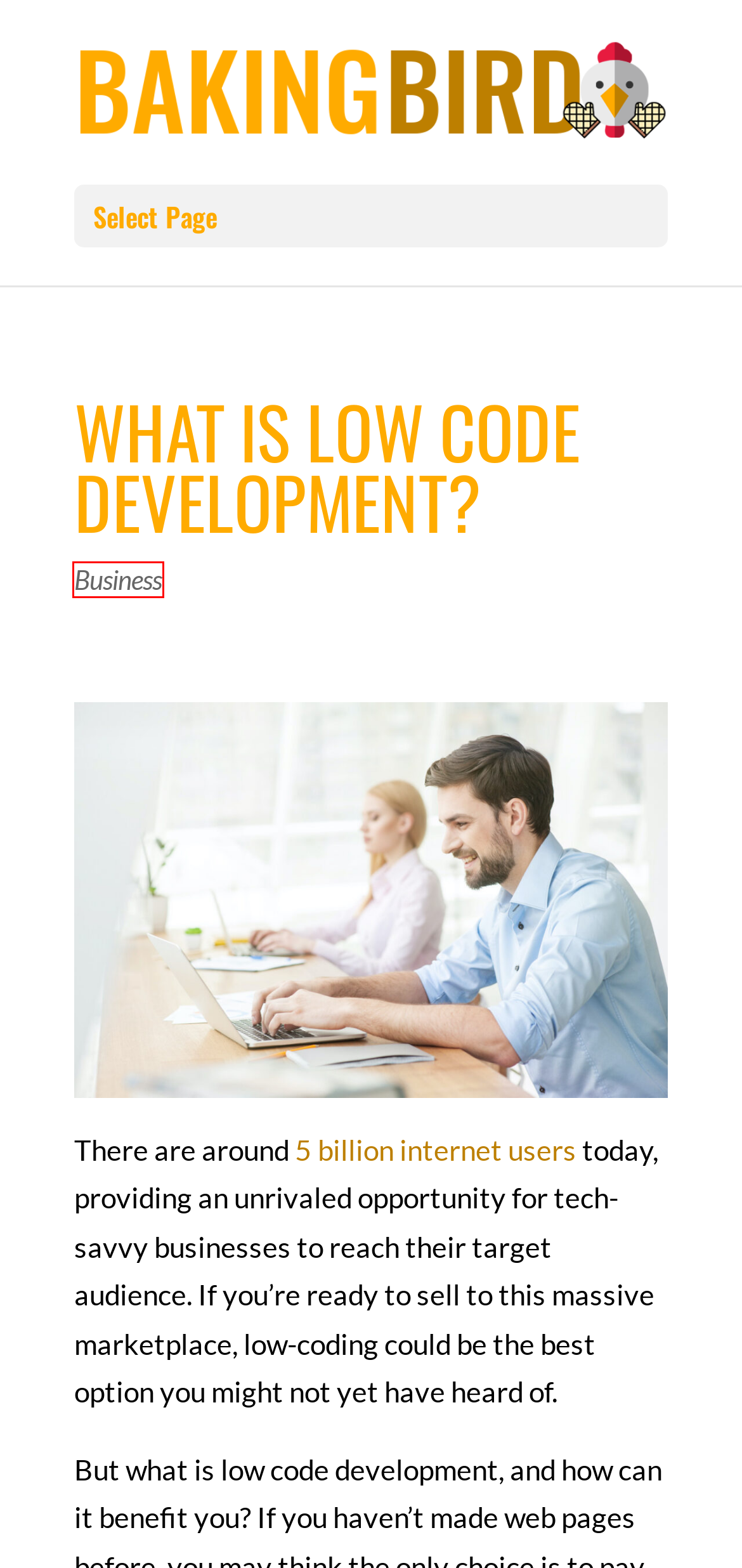Analyze the given webpage screenshot and identify the UI element within the red bounding box. Select the webpage description that best matches what you expect the new webpage to look like after clicking the element. Here are the candidates:
A. Business | The Baking Bird
B. Digital Around the World — DataReportal – Global Digital Insights
C. Real Estate | The Baking Bird
D. Pool Removal Made Easy: Streamlining Your Removal Process | The Baking Bird
E. The Joy of Solo Travel: Embracing a Lifestyle of Independence with 10 Destinations | The Baking Bird
F. Lifestyle | The Baking Bird
G. Making Your Homebuying Experience Seamless with a Builder Sales Broker | The Baking Bird
H. The Baking Bird |

A